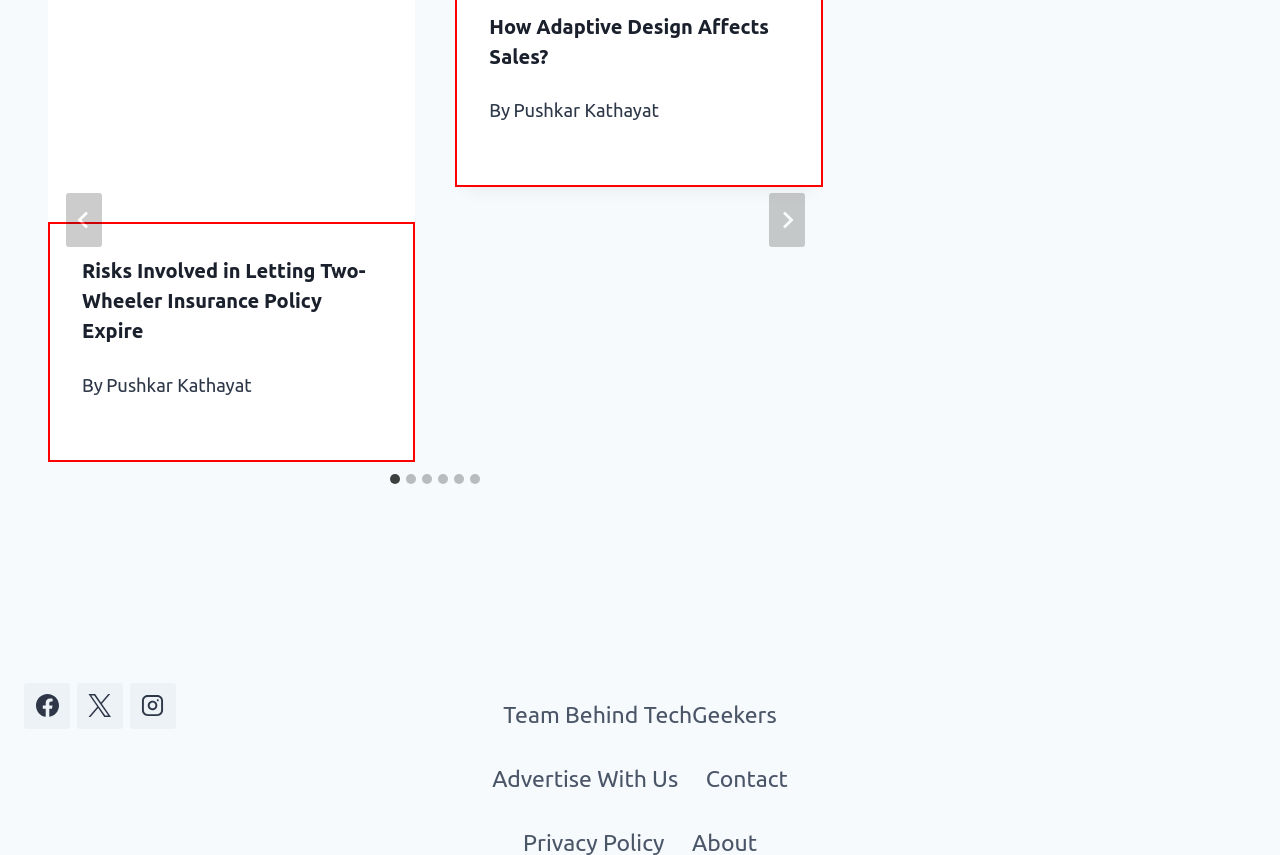What is the purpose of the 'Next' button?
Please provide a comprehensive answer based on the visual information in the image.

I determined the purpose of the 'Next' button by looking at its bounding box coordinates [0.6, 0.226, 0.629, 0.289] and its relationship with the tablist element. The 'Next' button is likely used to navigate to the next slide, especially since there is also a 'Go to last slide' button.